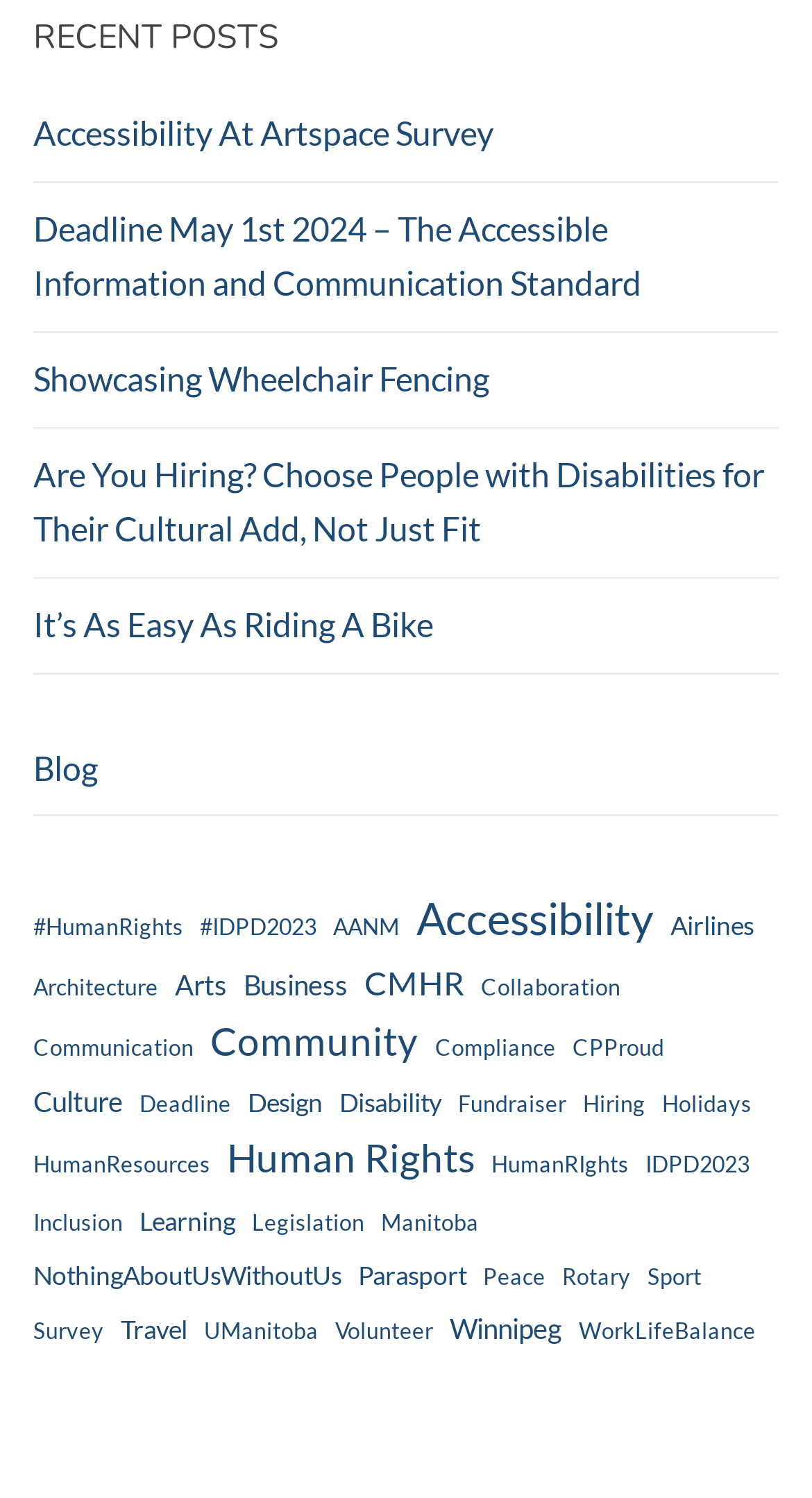How many categories are listed on the webpage?
Using the image, elaborate on the answer with as much detail as possible.

By counting the number of links with a number in parentheses, such as 'Accessibility (27 items)', I can determine that there are 27 categories listed on the webpage.